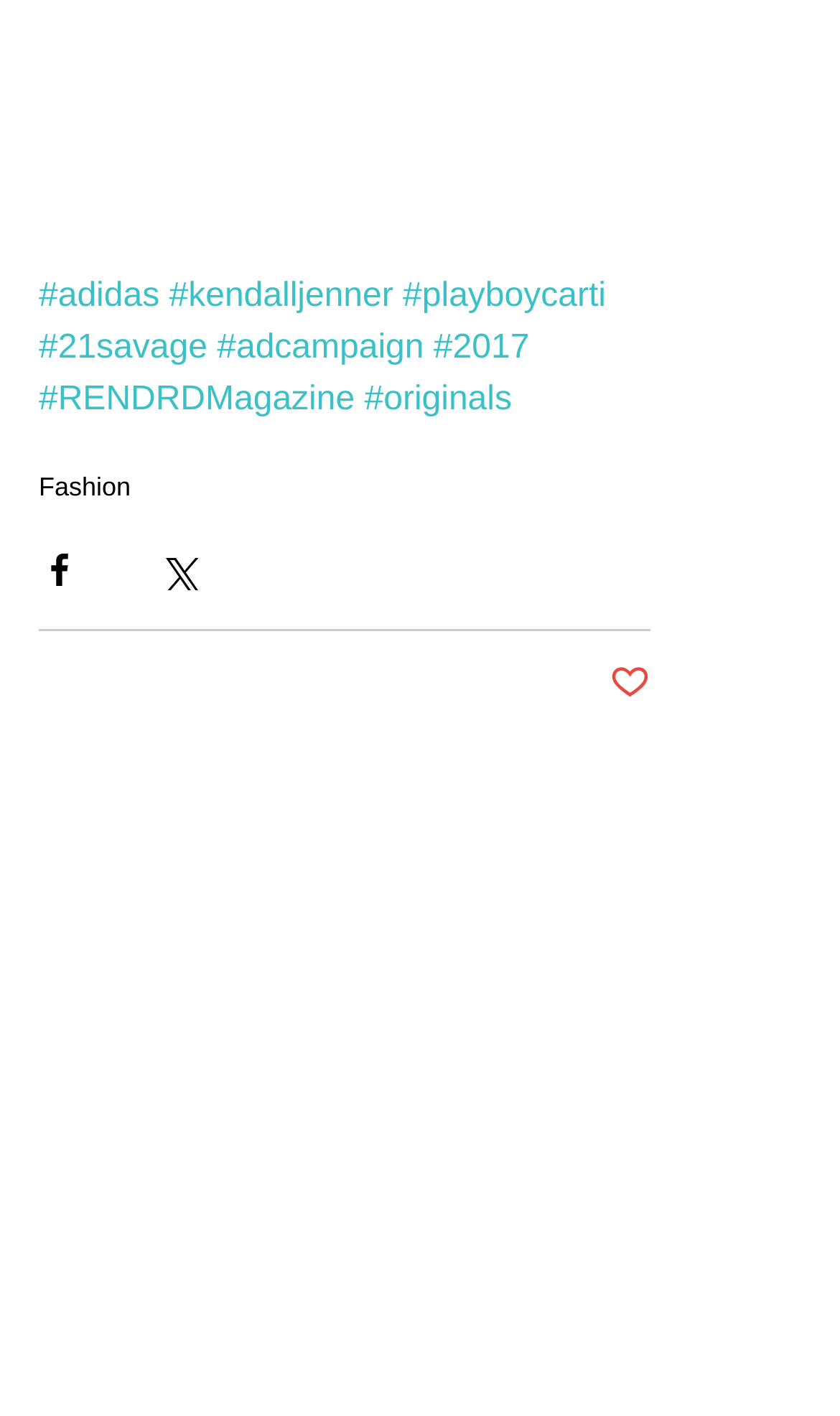Can you provide the bounding box coordinates for the element that should be clicked to implement the instruction: "Share via Facebook"?

[0.046, 0.388, 0.095, 0.417]